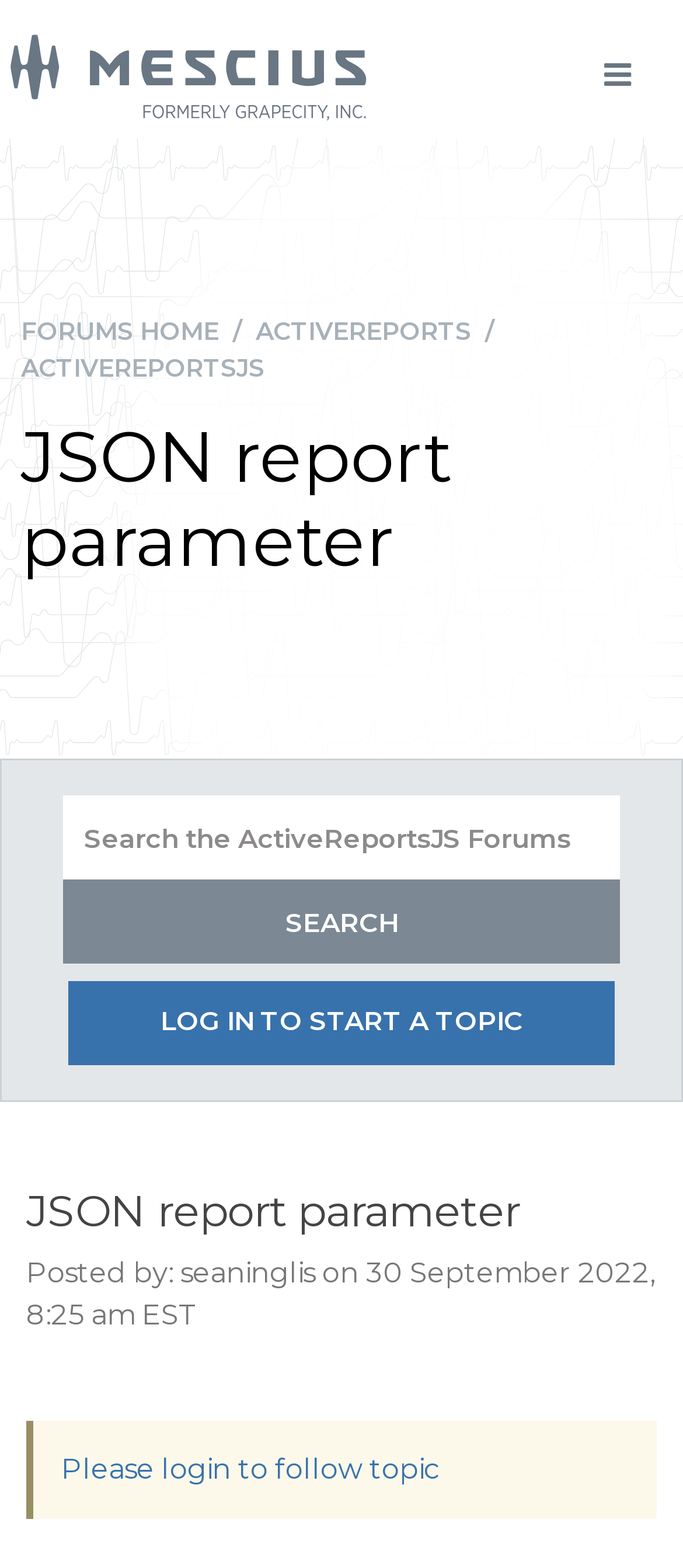Using the format (top-left x, top-left y, bottom-right x, bottom-right y), provide the bounding box coordinates for the described UI element. All values should be floating point numbers between 0 and 1: ActiveReports

[0.374, 0.201, 0.69, 0.221]